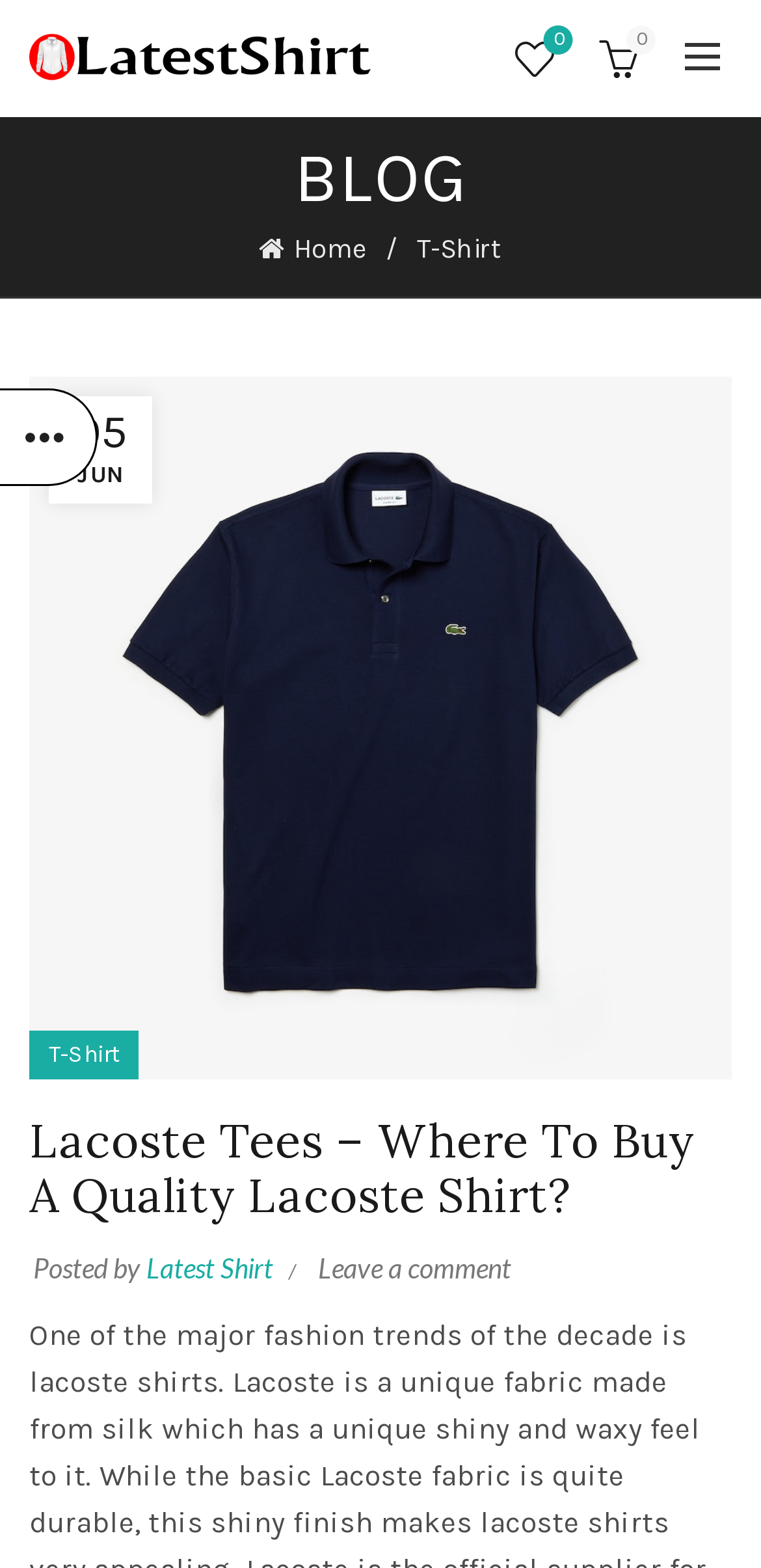Identify the coordinates of the bounding box for the element described below: "Home". Return the coordinates as four float numbers between 0 and 1: [left, top, right, bottom].

[0.34, 0.141, 0.547, 0.177]